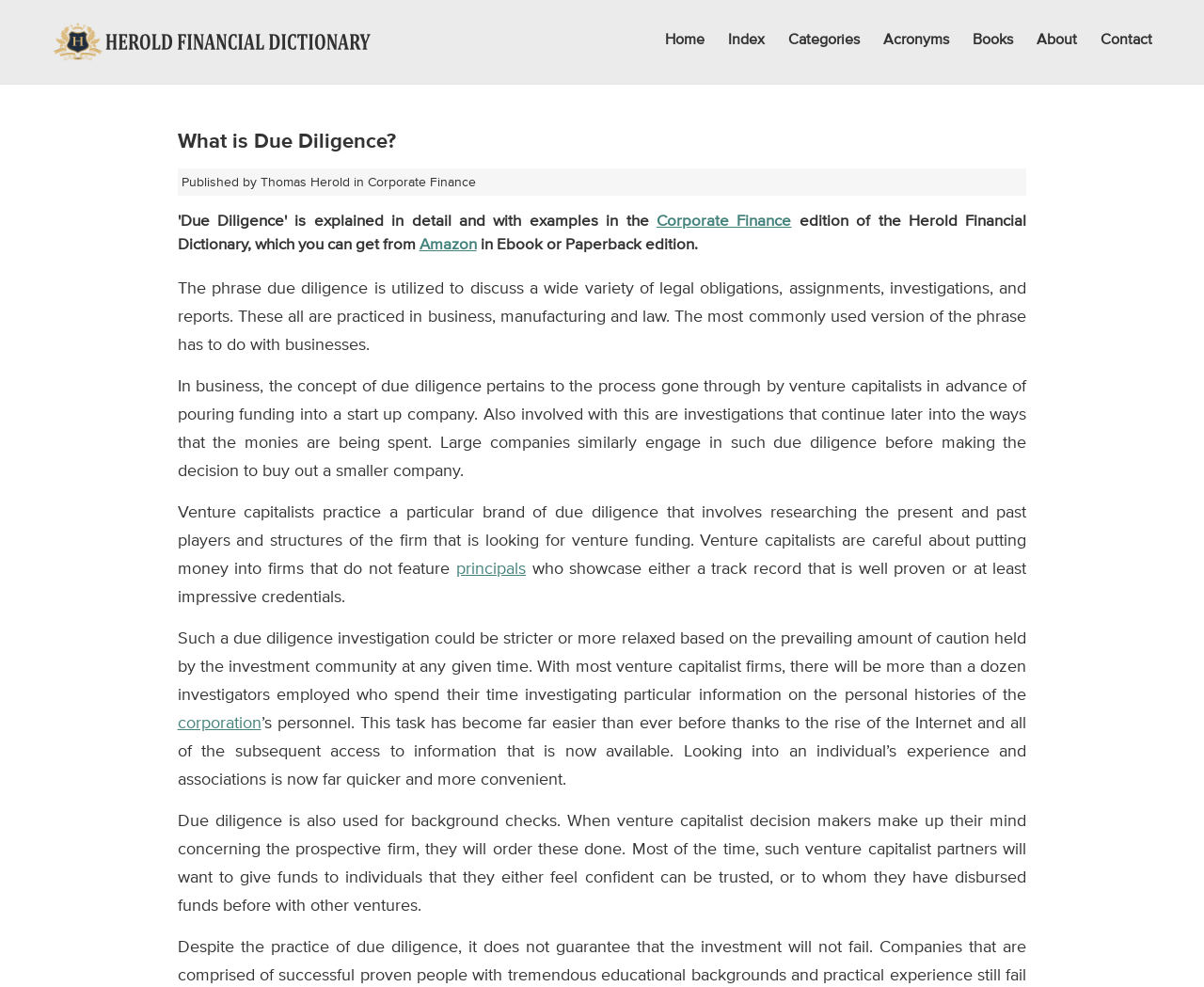Locate the bounding box of the UI element described by: "Amazon" in the given webpage screenshot.

[0.348, 0.239, 0.396, 0.258]